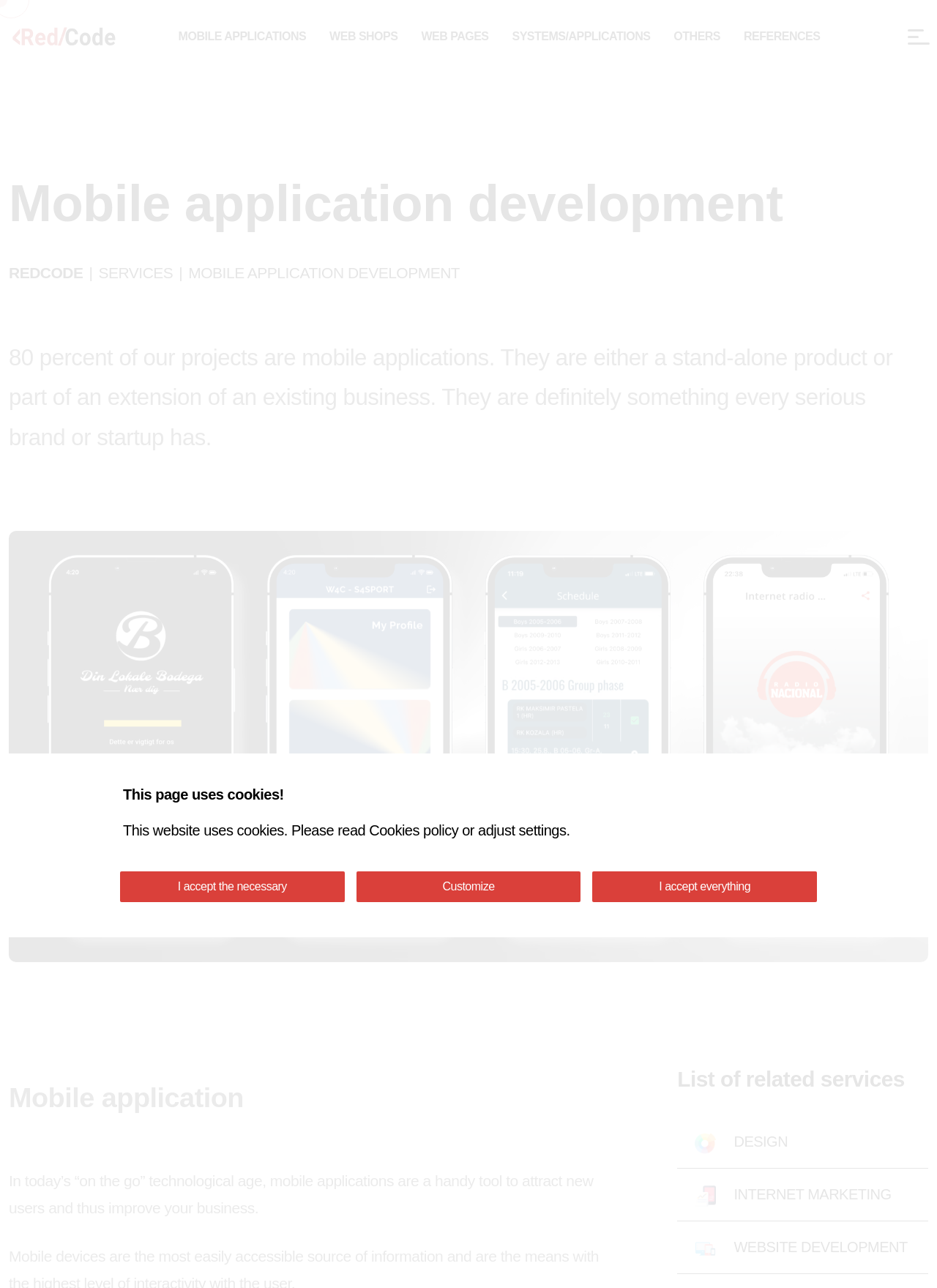Provide the bounding box coordinates for the UI element described in this sentence: "Design". The coordinates should be four float values between 0 and 1, i.e., [left, top, right, bottom].

[0.723, 0.877, 0.991, 0.897]